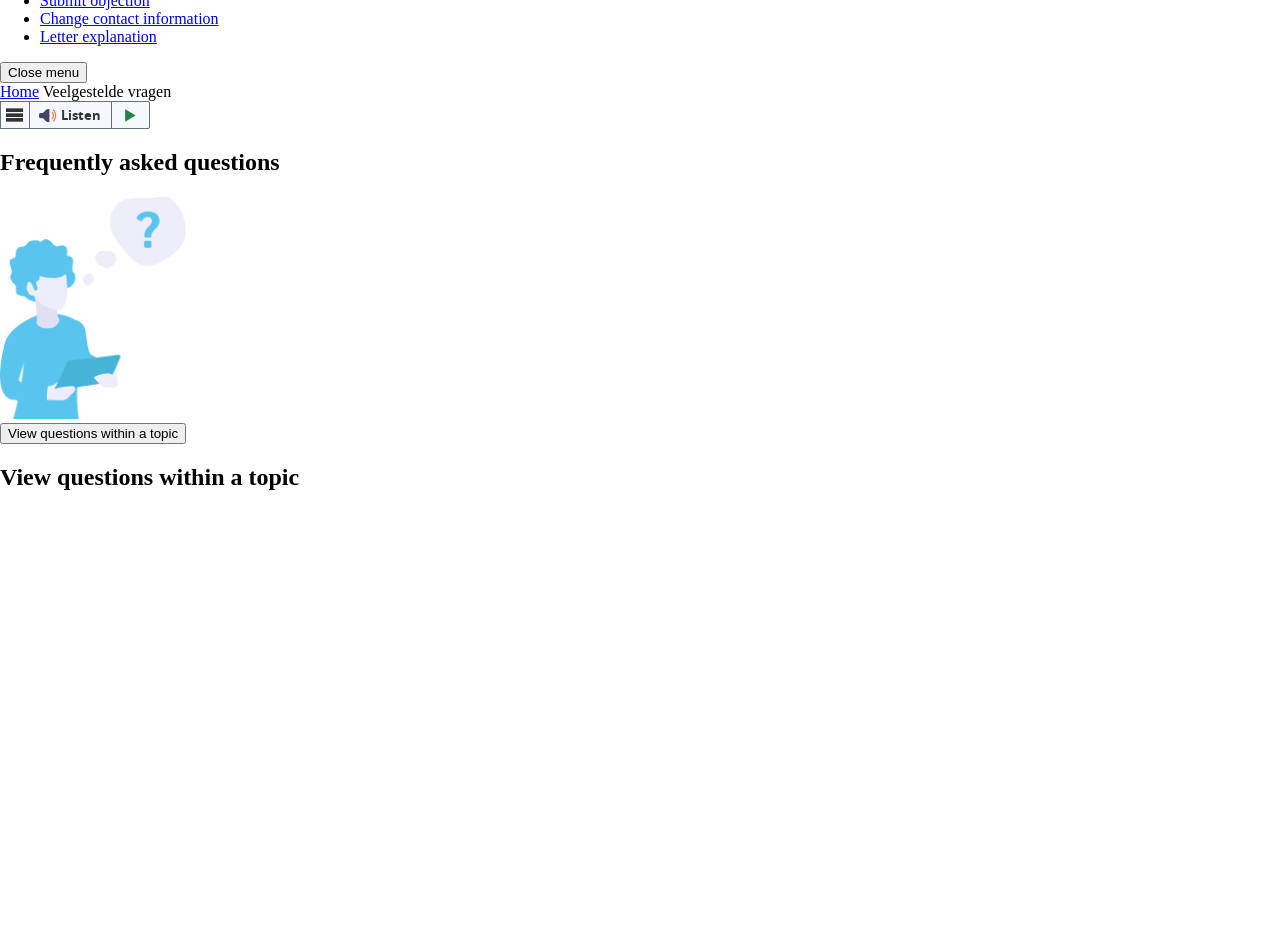Utilize the details in the image to thoroughly answer the following question: How many list markers are there in the webpage?

There are 9 list markers in the webpage, each with a bounding box coordinate, and they are used to list the direct actions, organisations, and links in the footer navigation.